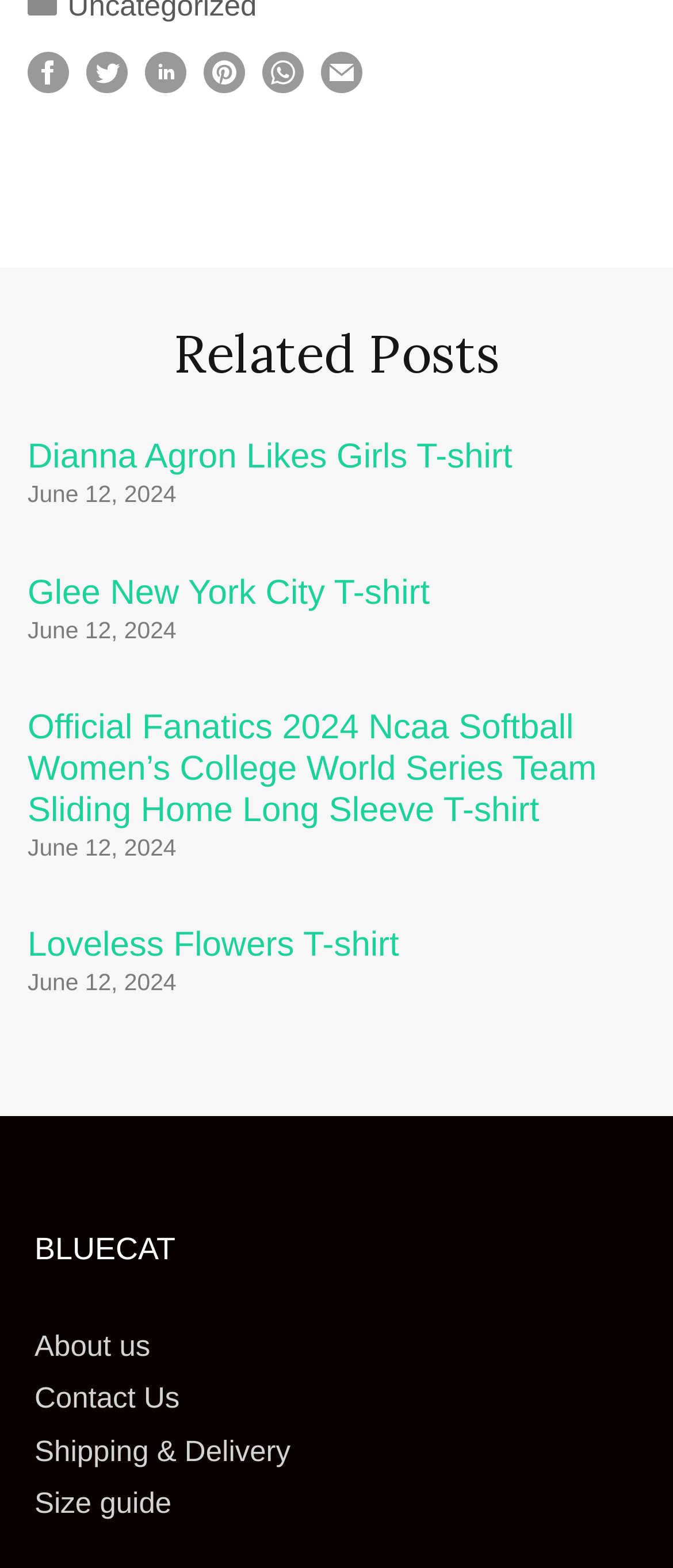Please locate the UI element described by "About us" and provide its bounding box coordinates.

[0.051, 0.848, 0.223, 0.869]